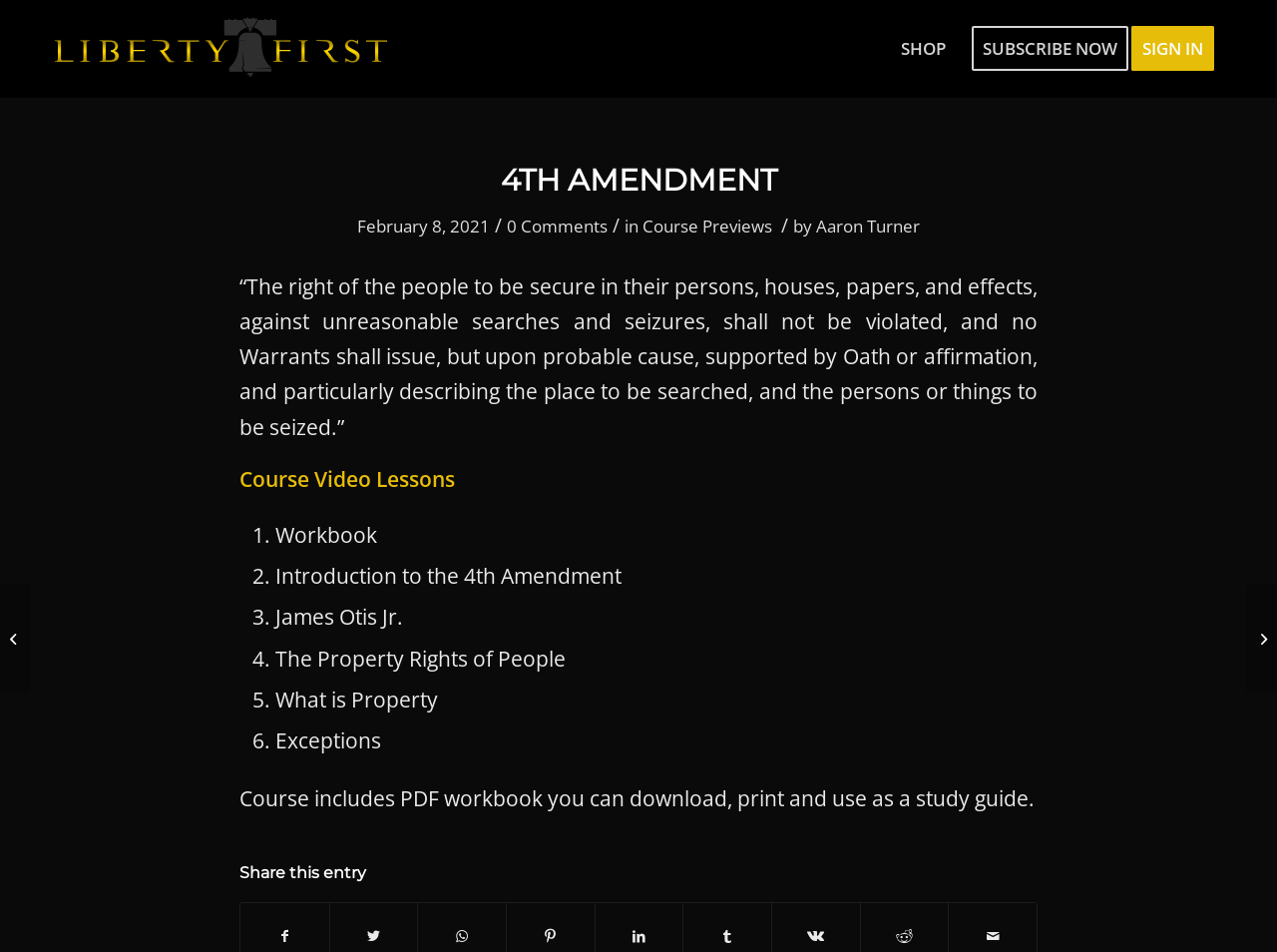What is the name of the course?
Carefully analyze the image and provide a thorough answer to the question.

The name of the course can be found in the header section of the webpage, where it is written in bold font as '4TH AMENDMENT'. This is also supported by the meta description of the webpage, which mentions '4th Amendment – LFS'.